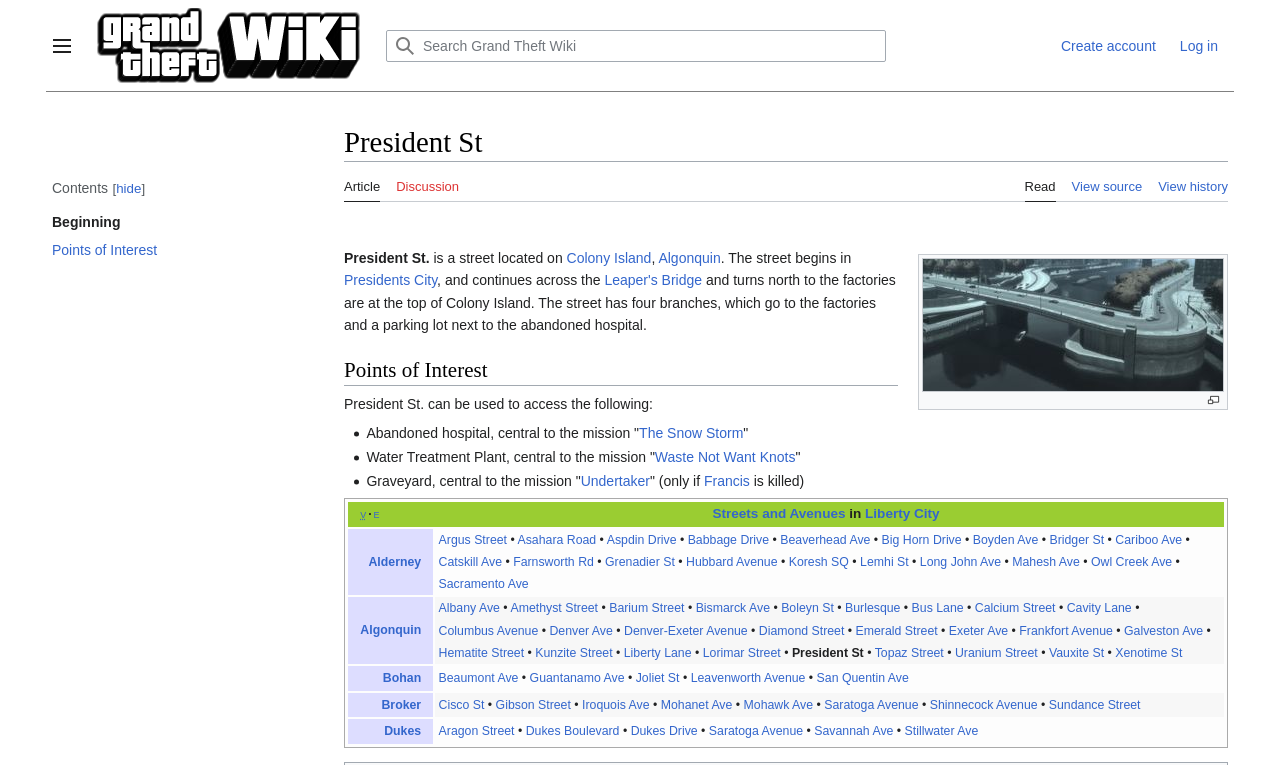Determine the bounding box coordinates of the target area to click to execute the following instruction: "Create account."

[0.829, 0.049, 0.903, 0.07]